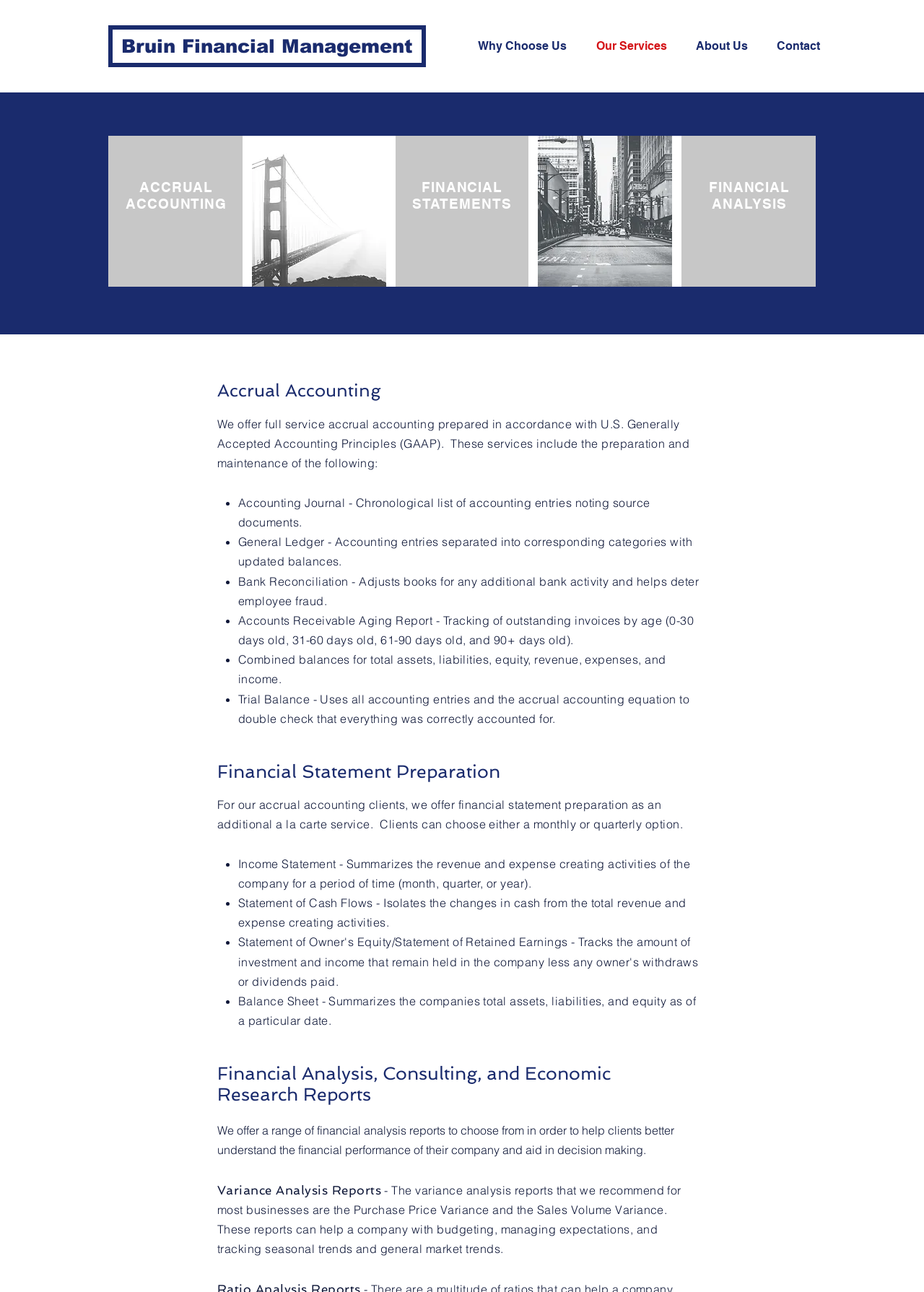What is the purpose of Bank Reconciliation?
Give a detailed and exhaustive answer to the question.

Based on the webpage, Bank Reconciliation is a service included in Accrual Accounting, and its purpose is to adjust the company's books for any additional bank activity and to help deter employee fraud. This is stated in the bullet point description of Bank Reconciliation under the Accrual Accounting heading.